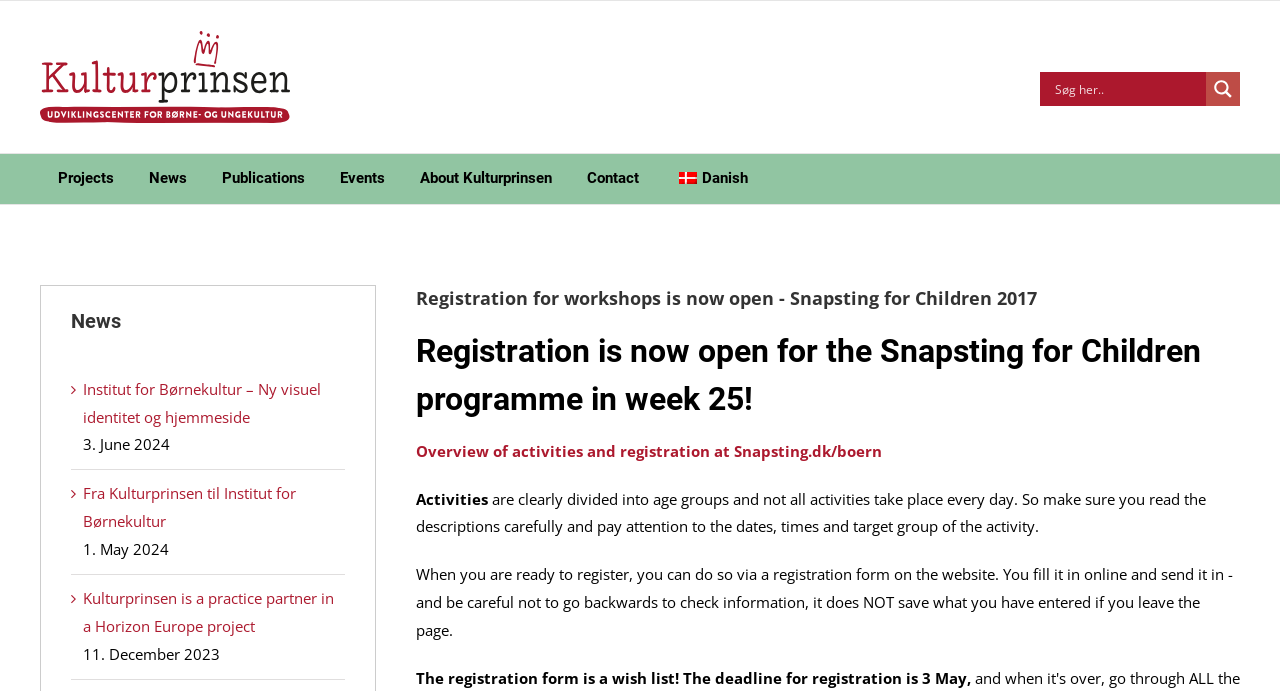What is the name of the project mentioned in the news section?
Provide a detailed and well-explained answer to the question.

The news section of the webpage mentions that Kulturprinsen is a practice partner in a Horizon Europe project, indicating that the organization is involved in a collaborative project funded by the European Union's Horizon Europe programme.